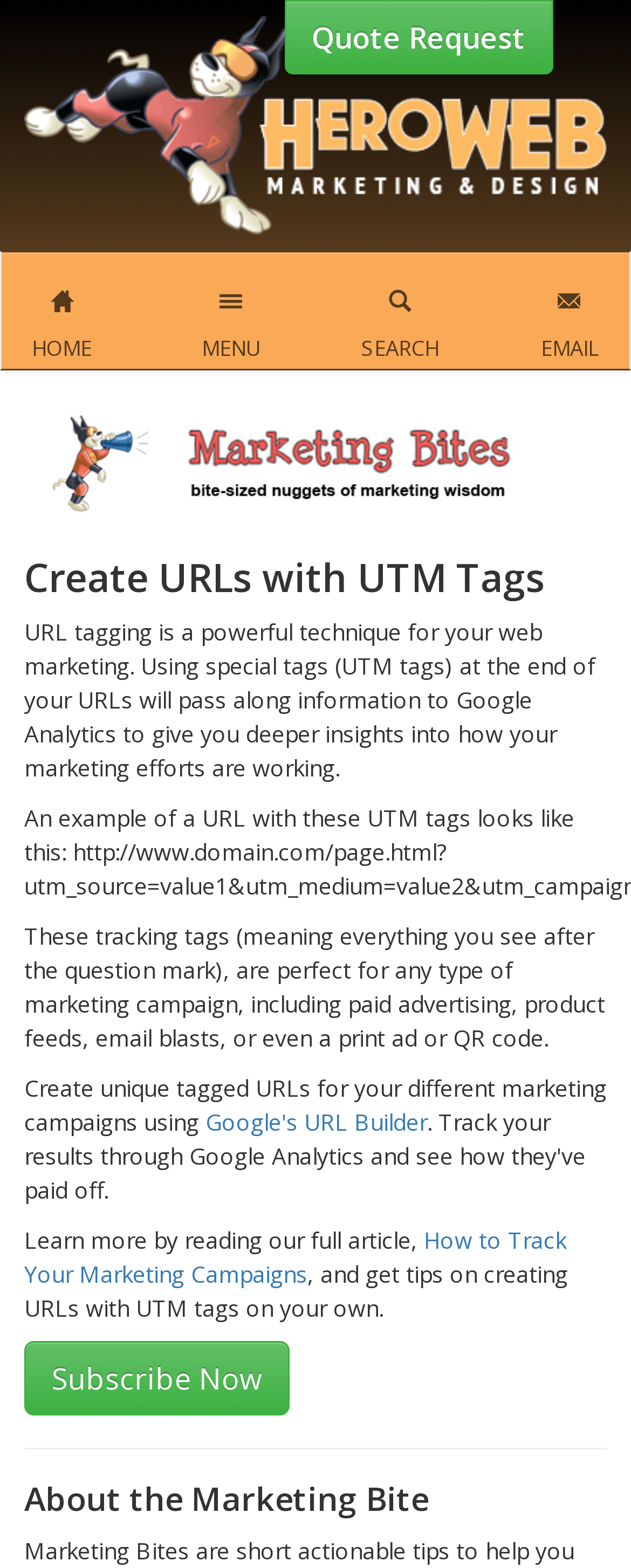Can you provide the bounding box coordinates for the element that should be clicked to implement the instruction: "Subscribe Now"?

[0.038, 0.855, 0.459, 0.903]